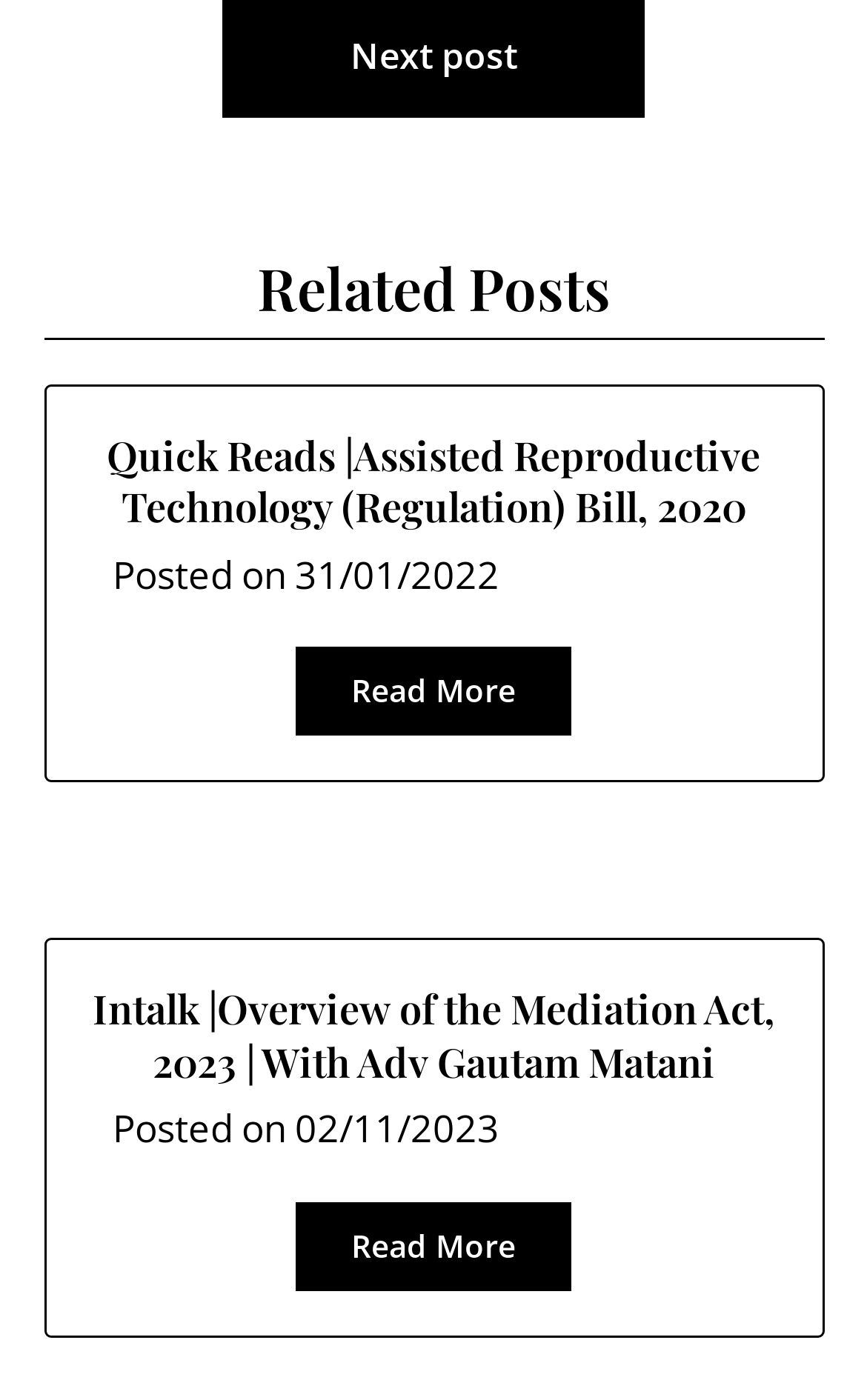Please answer the following question using a single word or phrase: 
How many articles are on this page?

2